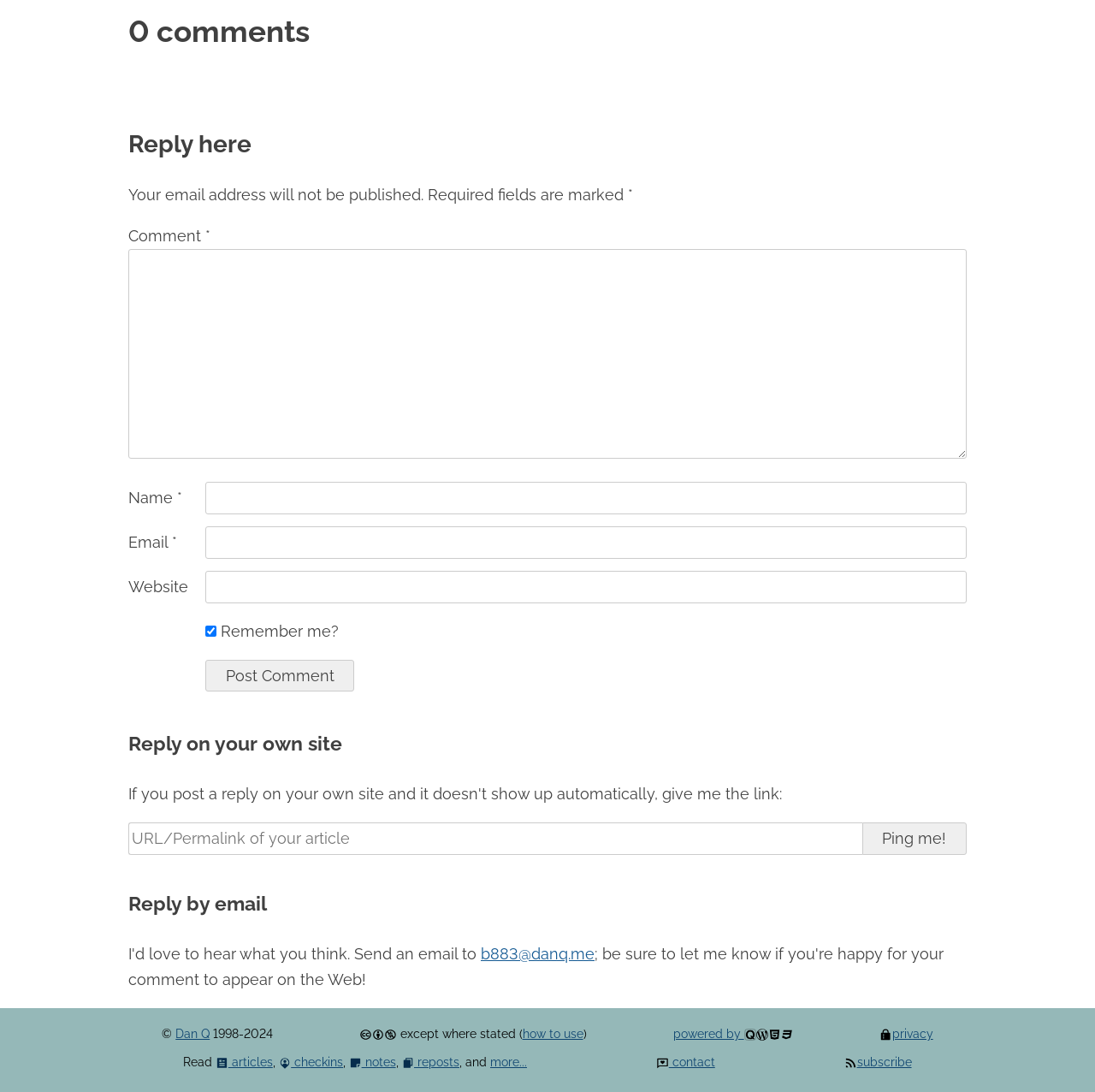Reply to the question with a single word or phrase:
What is the author's name?

Dan Q